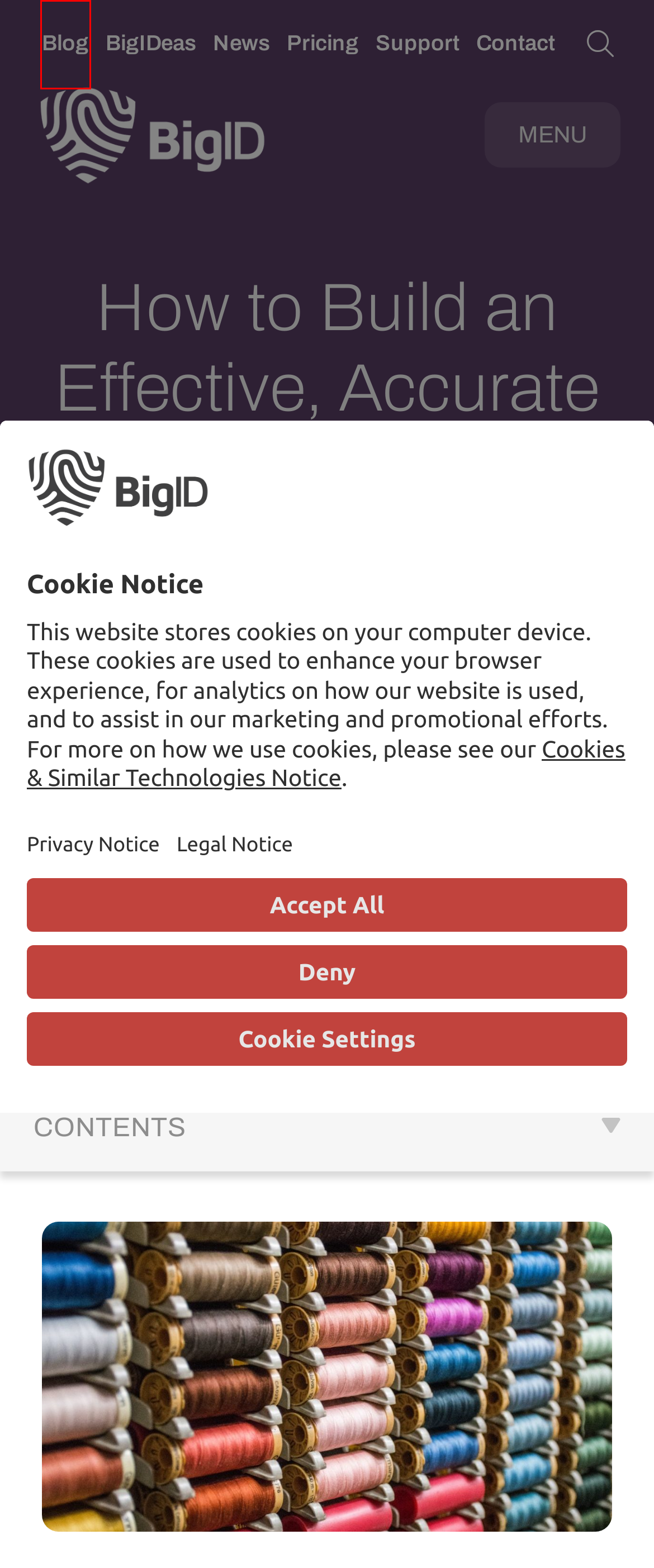Assess the screenshot of a webpage with a red bounding box and determine which webpage description most accurately matches the new page after clicking the element within the red box. Here are the options:
A. News | BigID
B. Contact | BigID
C. BigID Pricing
D. Blog | BigID
E. Heather Federman, Author at BigID
F. Home-French | BigID
G. Understanding the Maryland Online Data Privacy Act (MODPA): Why It Matters | BigID
H. Next Generation Data Access Management | BigID

D